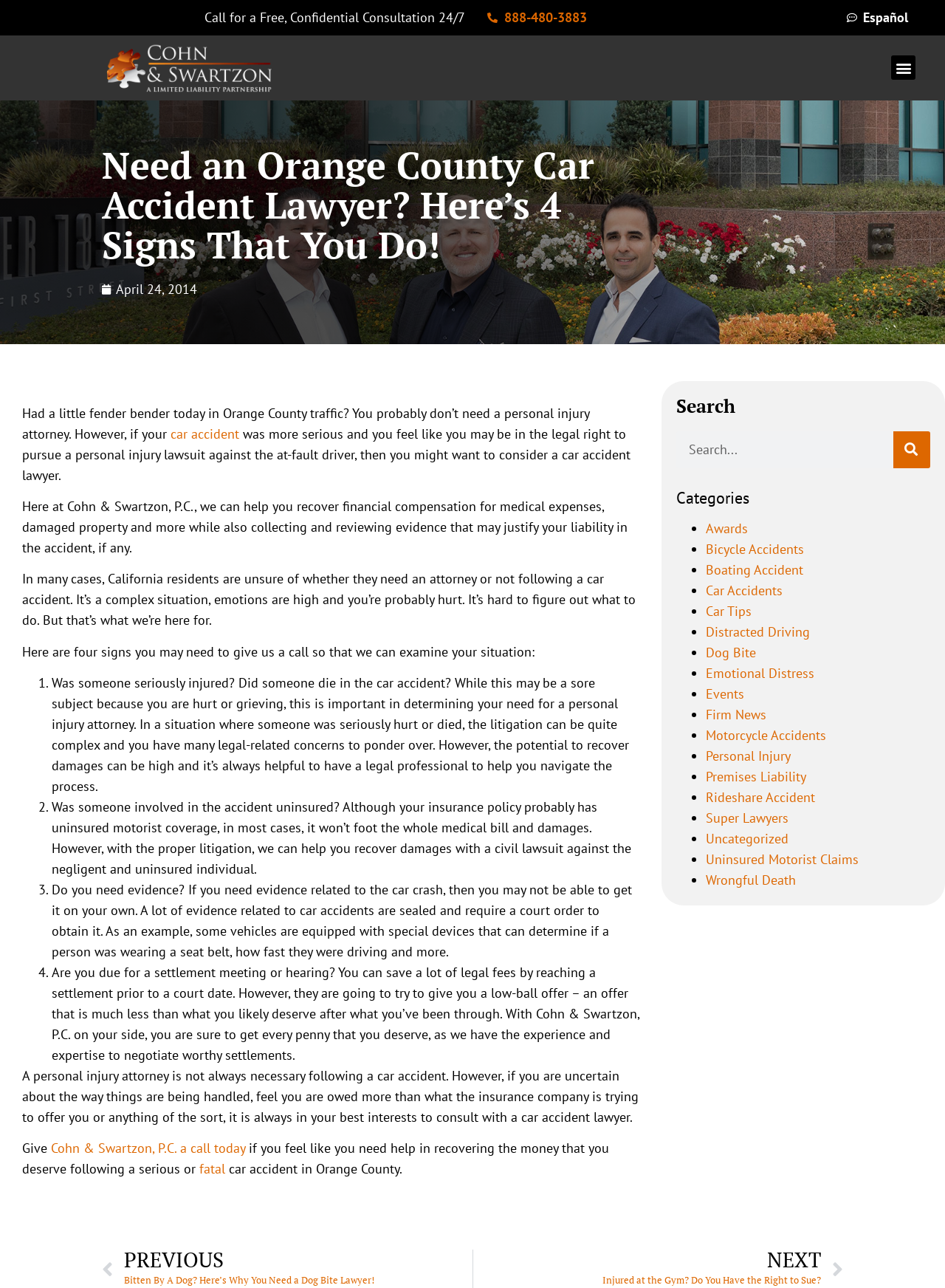Determine the bounding box coordinates of the region I should click to achieve the following instruction: "Search for a topic". Ensure the bounding box coordinates are four float numbers between 0 and 1, i.e., [left, top, right, bottom].

[0.716, 0.335, 0.984, 0.363]